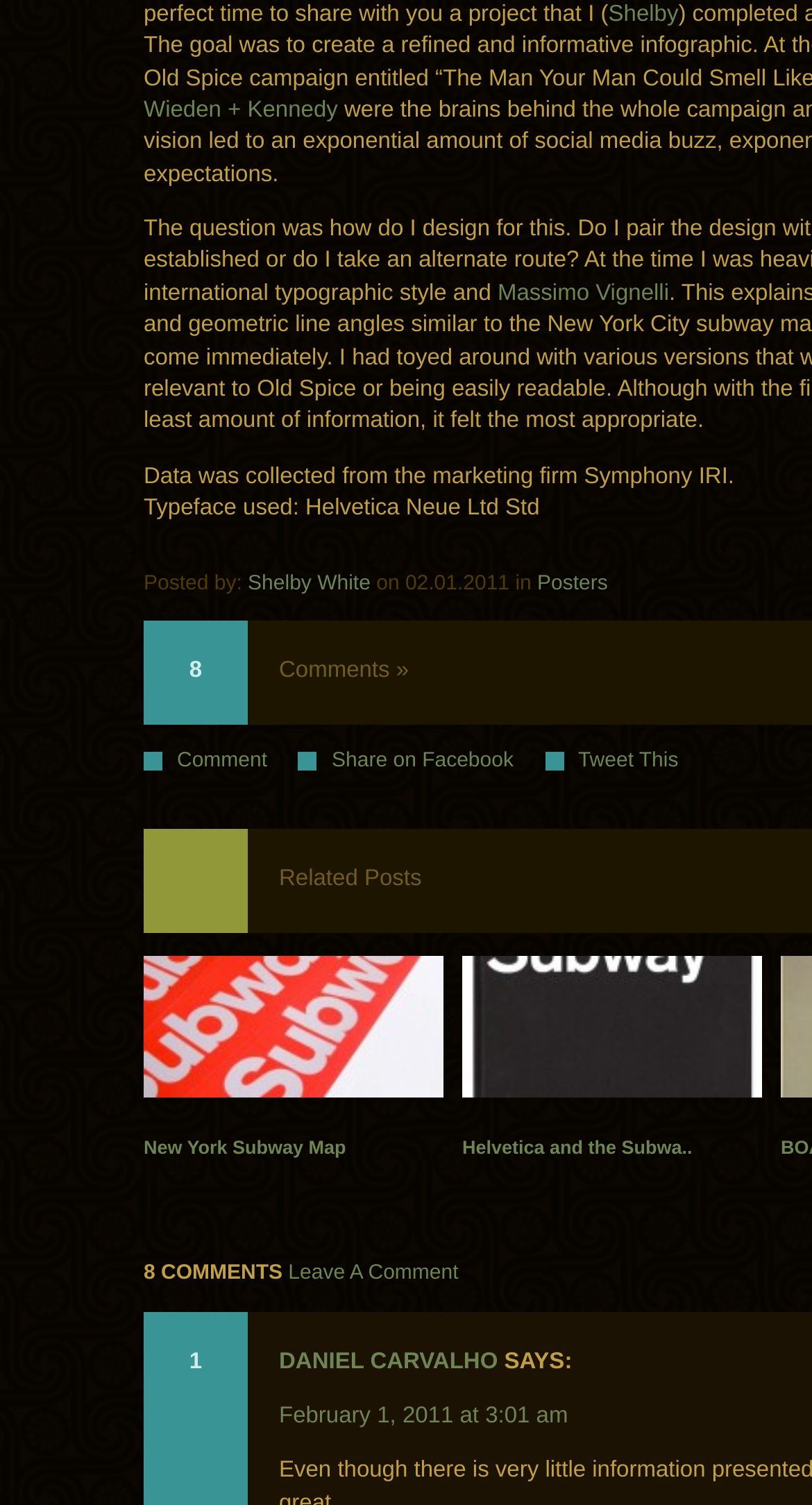Identify the coordinates of the bounding box for the element that must be clicked to accomplish the instruction: "Leave a comment".

[0.355, 0.839, 0.565, 0.854]